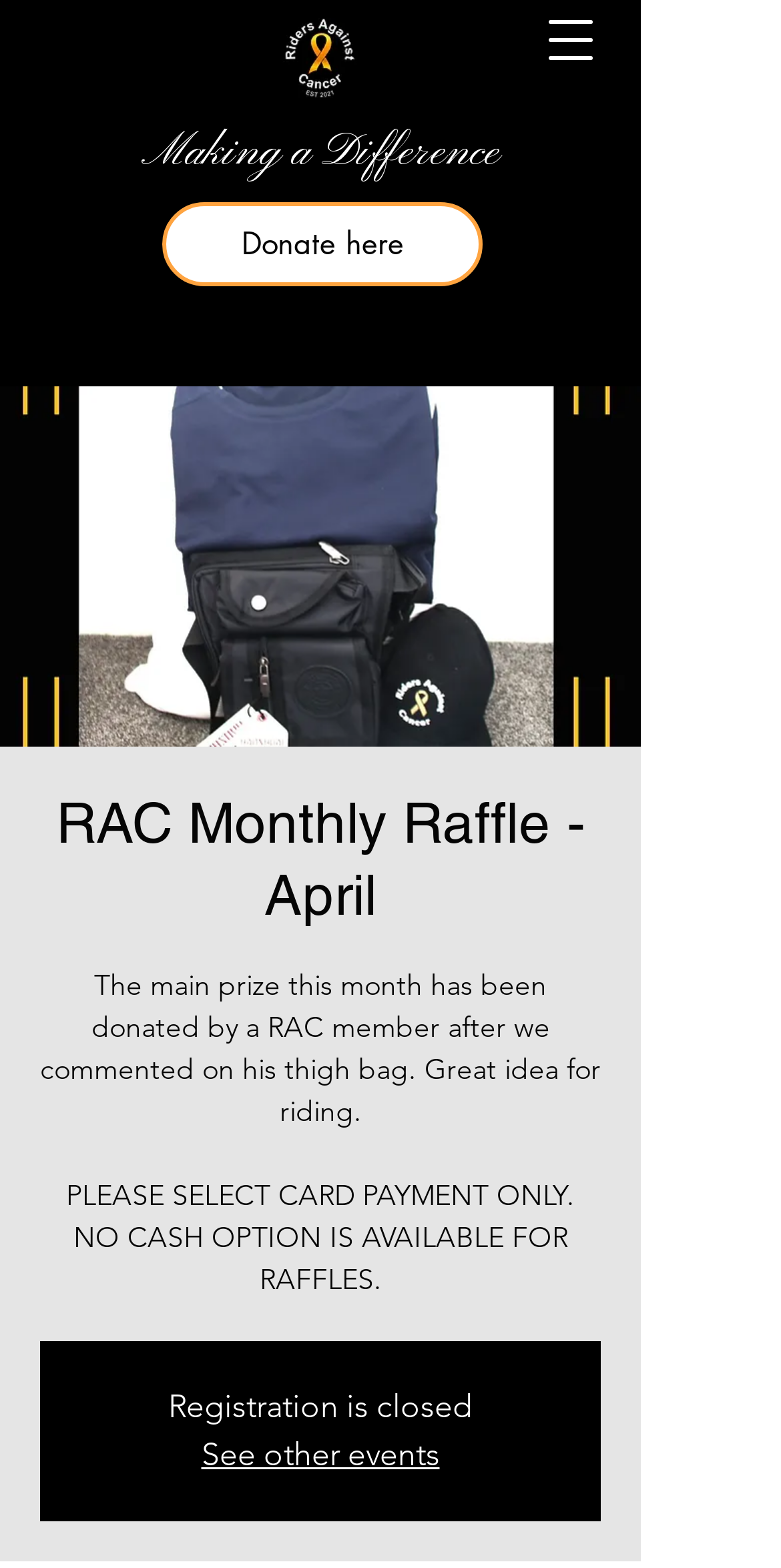Provide a comprehensive description of the webpage.

The webpage is about the RAC Monthly Raffle for April. At the top left, there is a RAC logo, which is an image linked to the RAC website. Next to the logo, there is a heading that reads "Making a Difference". Below the heading, there is a link to "Donate here" with an image of the RAC Monthly Raffle - April on the left side. 

The main content of the webpage is a paragraph of text that describes the main prize, which was donated by a RAC member, and provides information about the payment method, stating that only card payment is accepted and cash is not an option. 

Below the main content, there is a notice that "Registration is closed". At the bottom of the page, there is a link to "See other events". On the top right, there is a button to "Open navigation menu", which is a popup dialog.